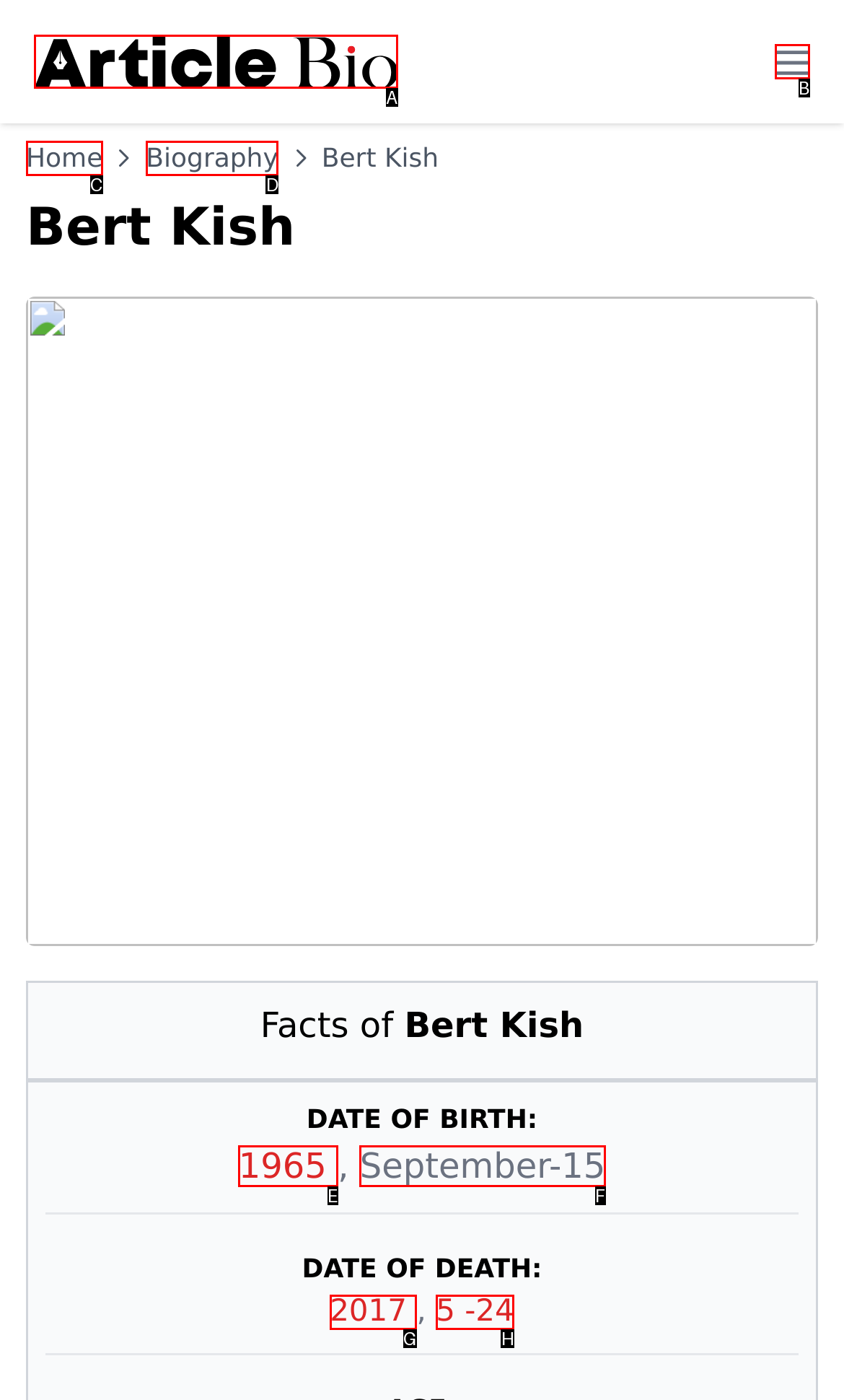Tell me which one HTML element I should click to complete the following instruction: Click on the ArticleBio.com link
Answer with the option's letter from the given choices directly.

A